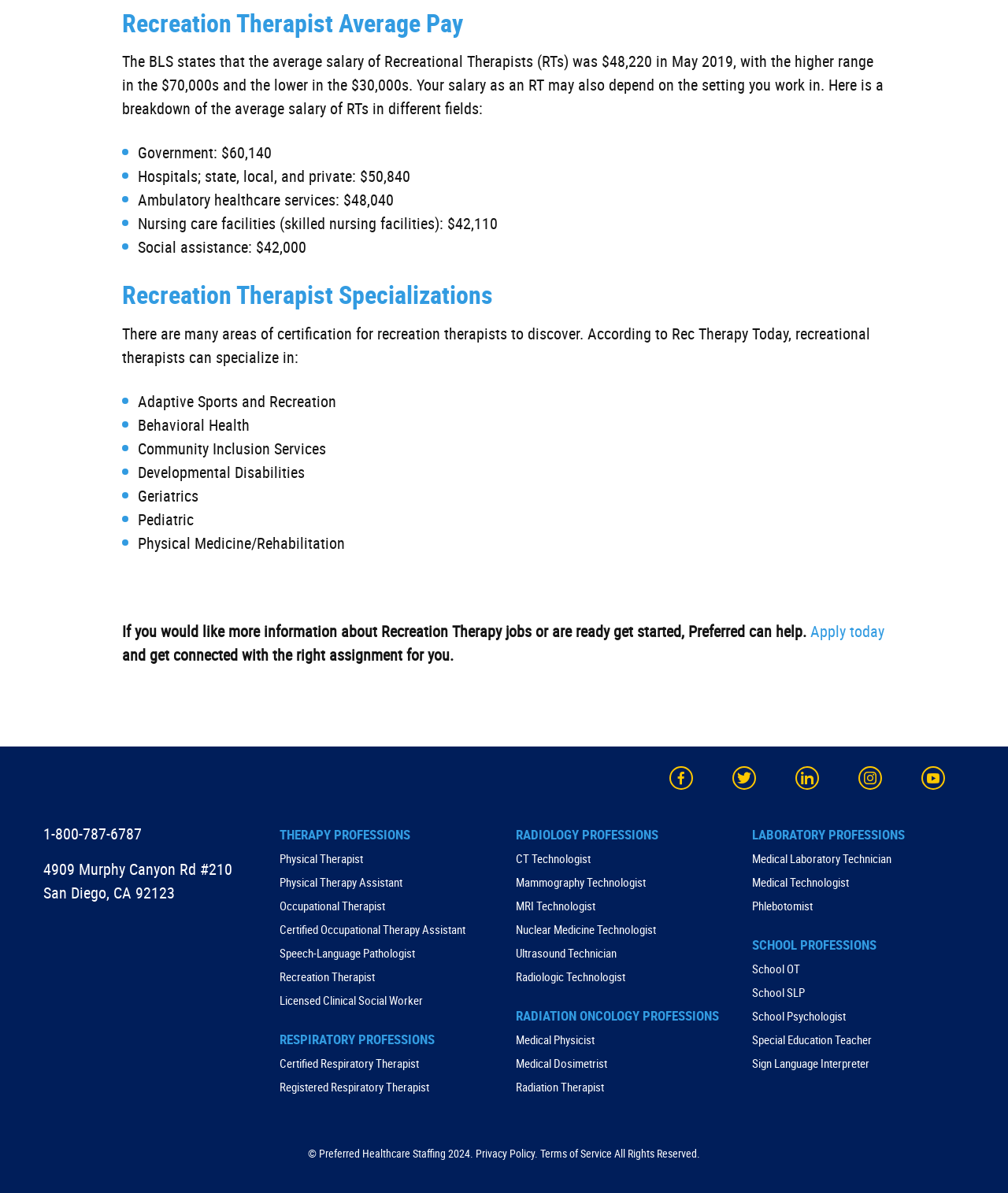Please identify the bounding box coordinates of the area that needs to be clicked to follow this instruction: "Learn about Physical Therapist jobs".

[0.277, 0.713, 0.36, 0.726]